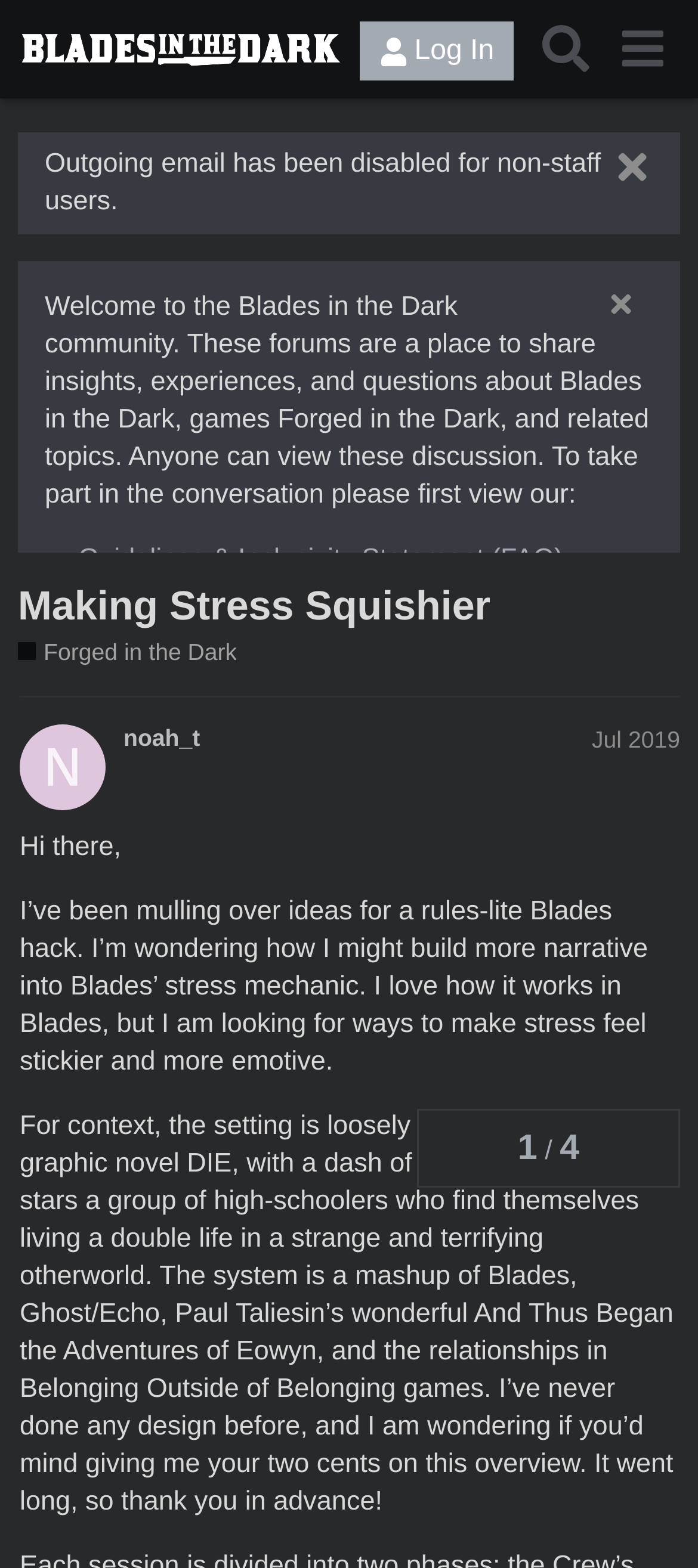Find the bounding box coordinates of the element to click in order to complete the given instruction: "Click the 'Log In' button."

[0.516, 0.014, 0.736, 0.052]